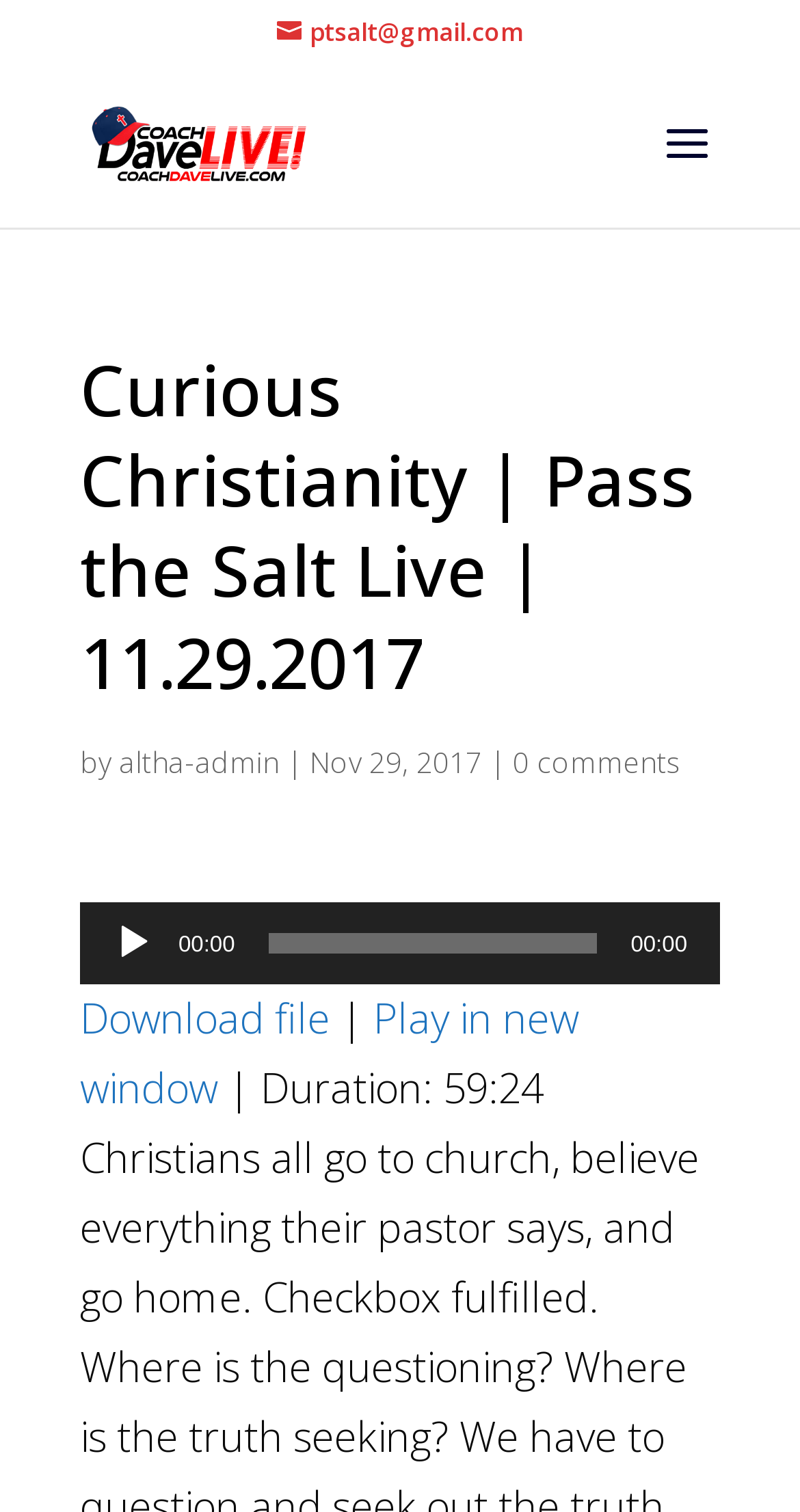Please determine the bounding box coordinates of the element's region to click in order to carry out the following instruction: "View comments". The coordinates should be four float numbers between 0 and 1, i.e., [left, top, right, bottom].

[0.641, 0.491, 0.851, 0.516]